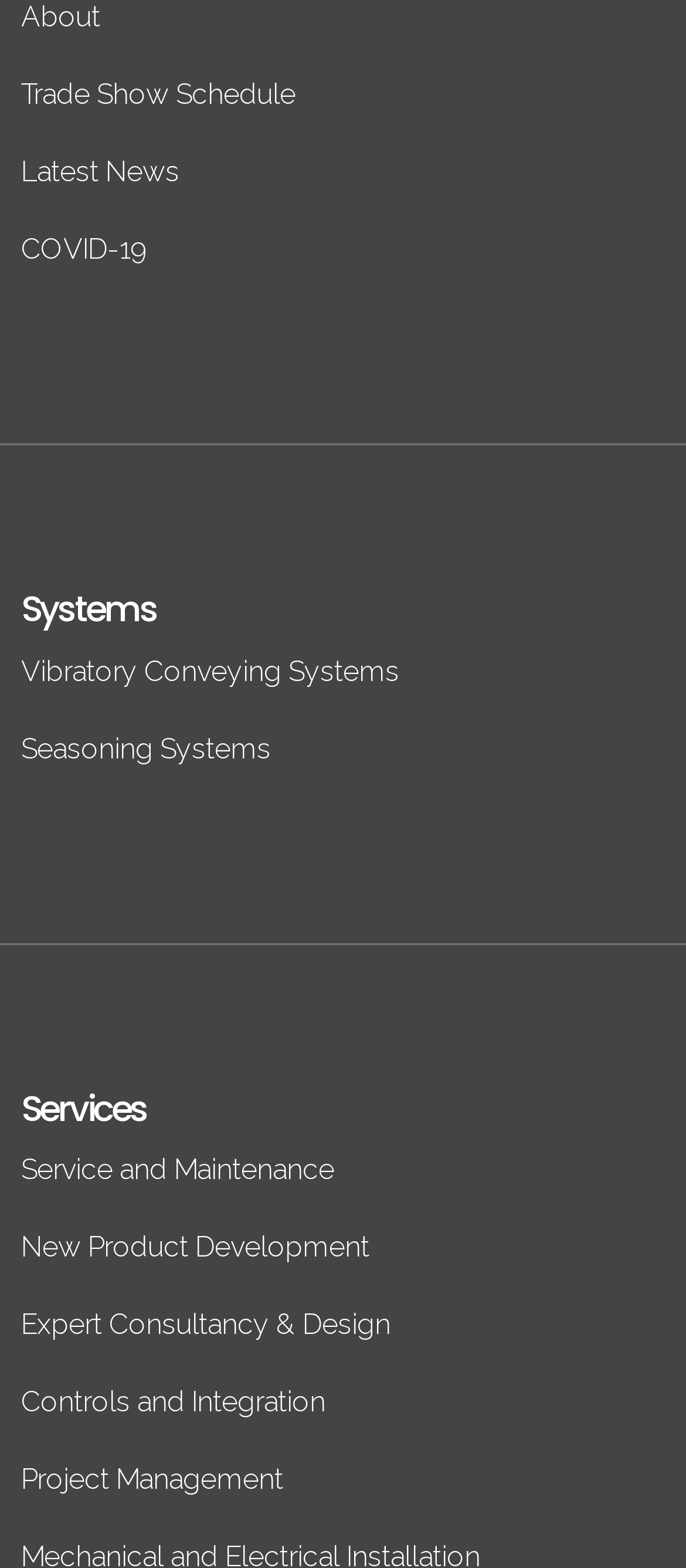Please give a succinct answer using a single word or phrase:
How many links are under 'Systems'?

2